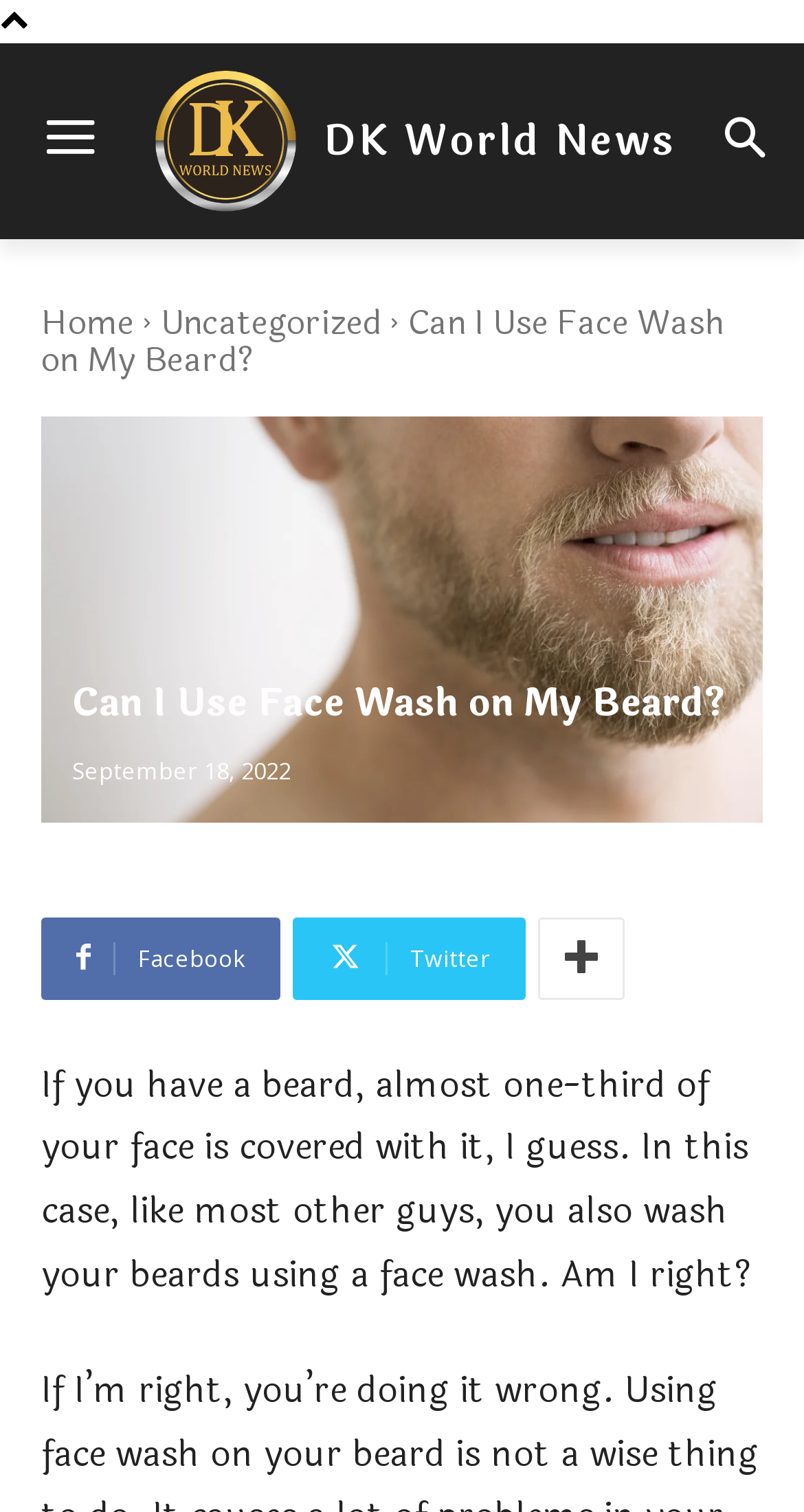How many social media links are there?
Based on the image, provide a one-word or brief-phrase response.

3